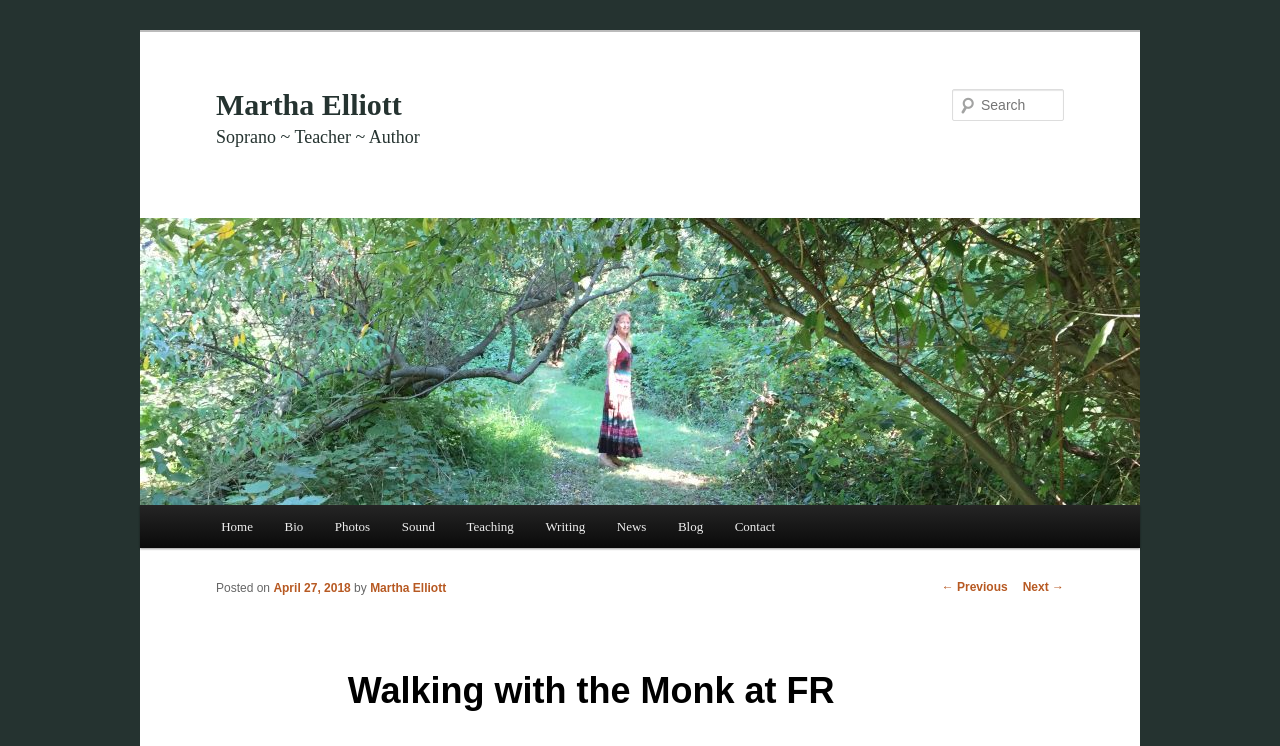What is the purpose of the textbox on this webpage?
Please answer the question with a detailed and comprehensive explanation.

I determined the answer by looking at the textbox element on the webpage, which has a label 'Search' next to it, indicating that its purpose is to allow users to search for something on the webpage.